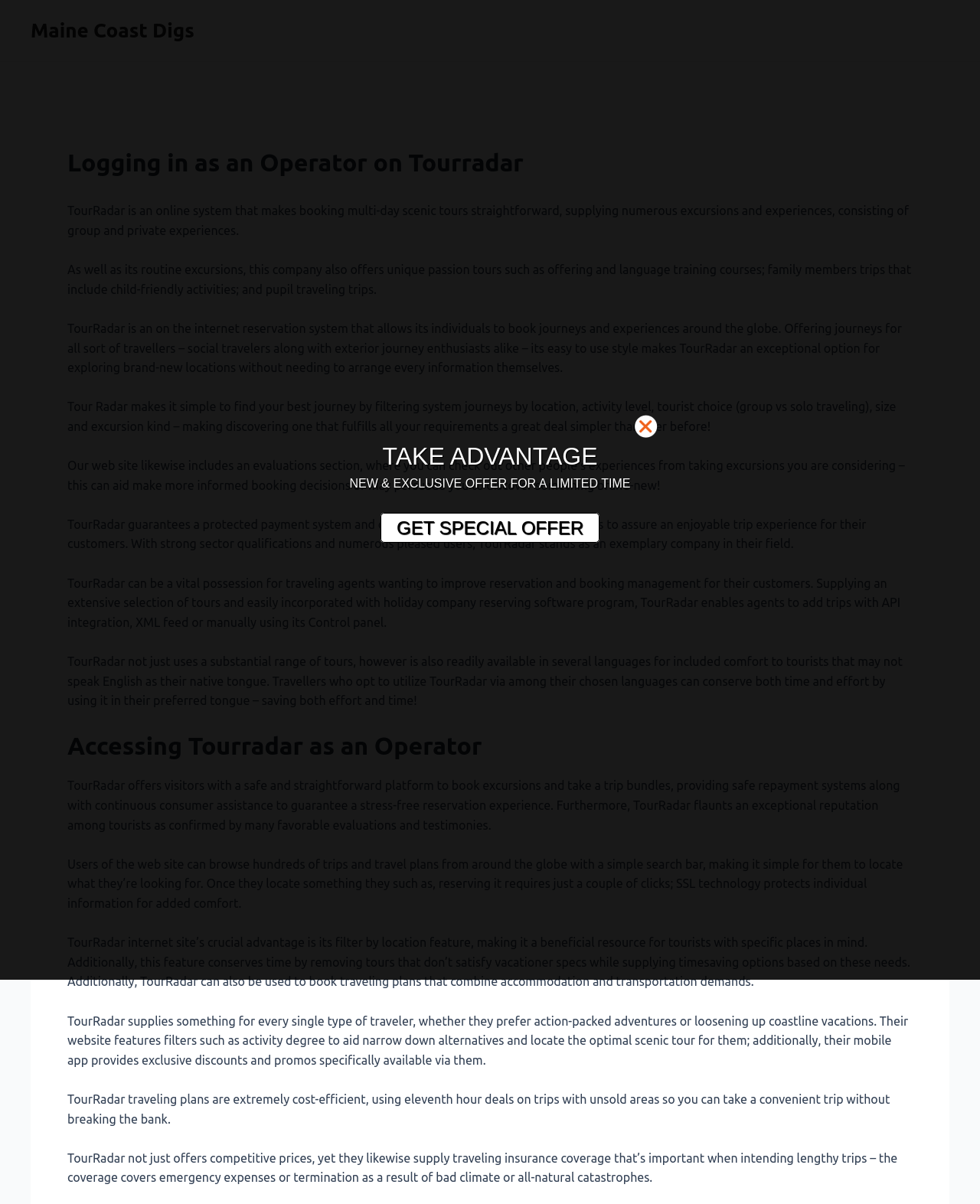Describe all the visual and textual components of the webpage comprehensively.

The webpage is about TourRadar, an online system for booking multi-day scenic tours. At the top, there is a link to "Maine Coast Digs" and a header that reads "Logging in as an Operator on Tourradar". Below this header, there are several paragraphs of text that describe TourRadar's features and benefits, including its user-friendly design, filtering system, and secure payment system. The text also highlights the company's reputation, customer support, and language options.

Further down, there is a heading "Accessing Tourradar as an Operator" followed by more text that explains the benefits of using TourRadar, including its filter by location feature, competitive prices, and travel insurance options.

On the right side of the page, there is a section with a prominent "TAKE ADVANTAGE" text, followed by a limited-time offer and a "GET SPECIAL OFFER" link. This section appears to be a call-to-action, encouraging users to take advantage of a special deal.